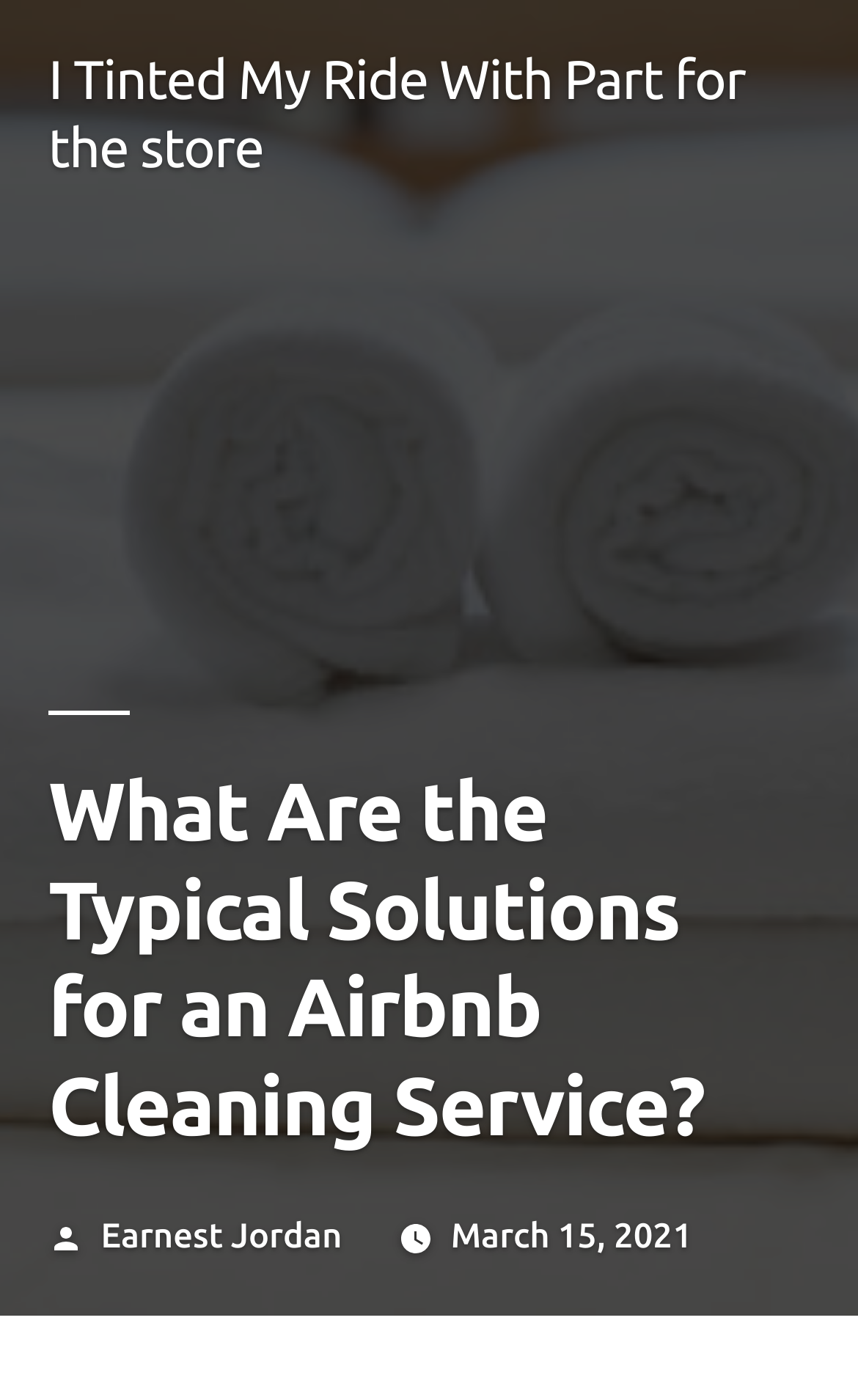Extract the main title from the webpage and generate its text.

What Are the Typical Solutions for an Airbnb Cleaning Service?